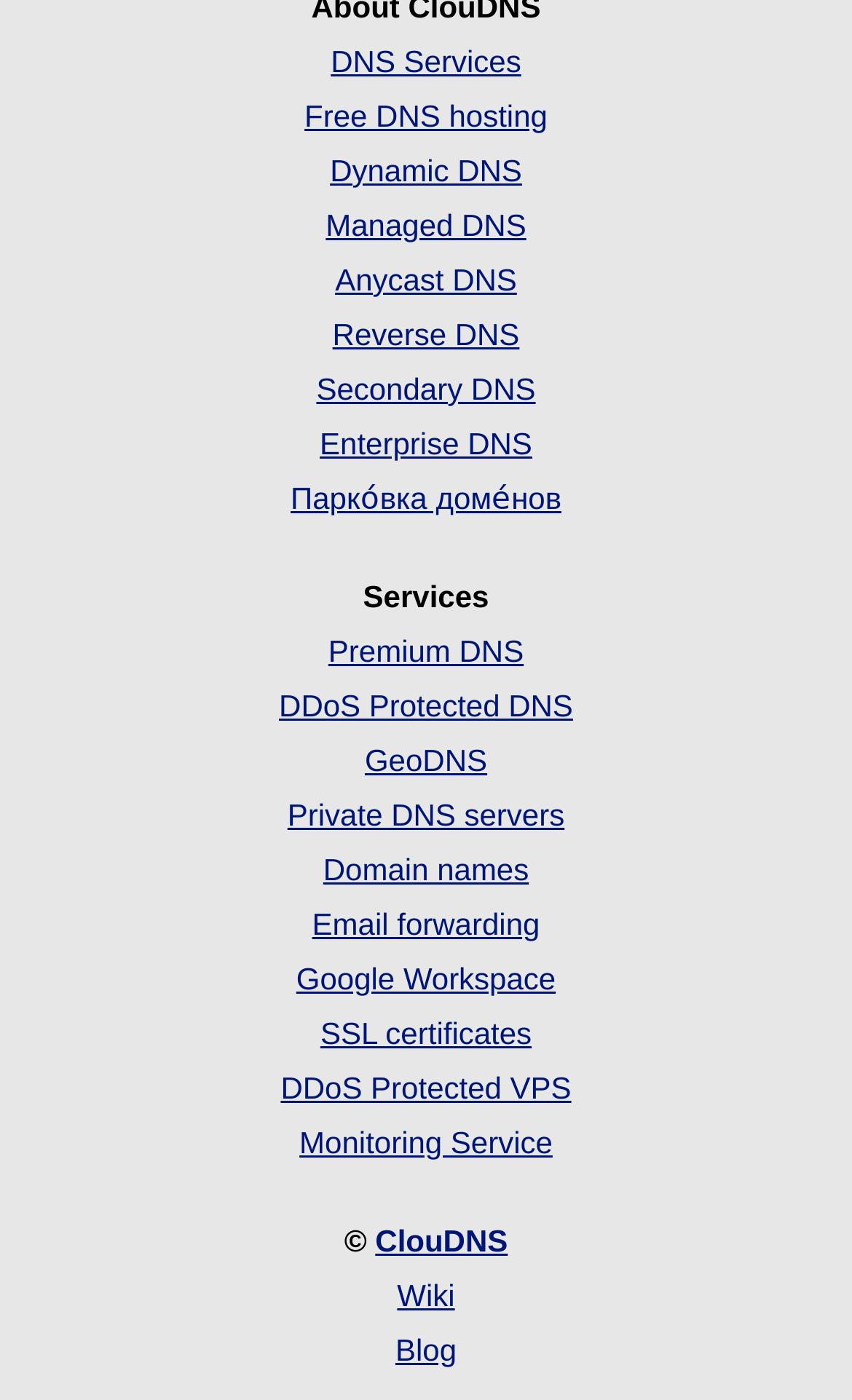Please predict the bounding box coordinates (top-left x, top-left y, bottom-right x, bottom-right y) for the UI element in the screenshot that fits the description: Google Workspace

[0.348, 0.686, 0.652, 0.711]